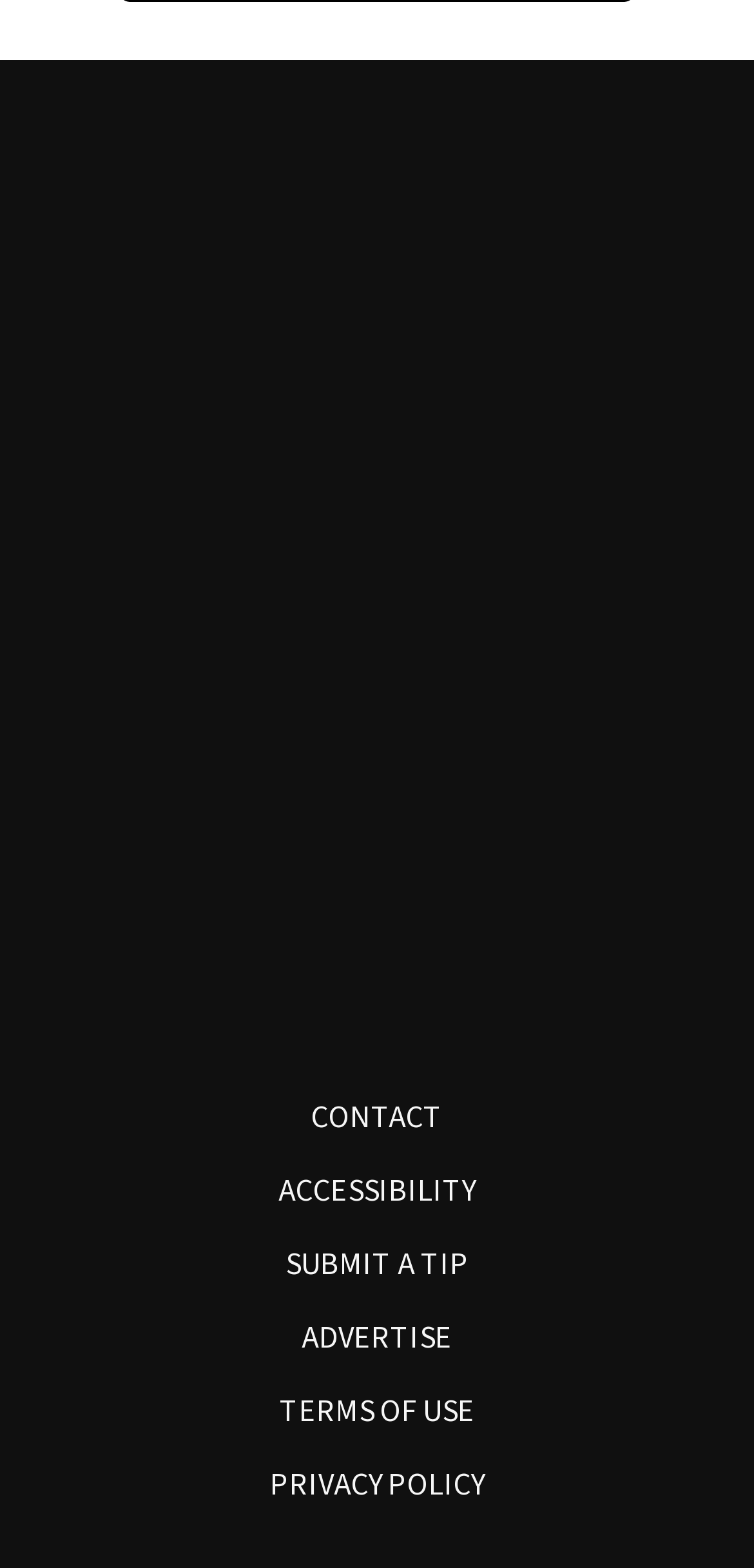Respond to the question below with a single word or phrase: What is the name of the media company?

Blackburn media